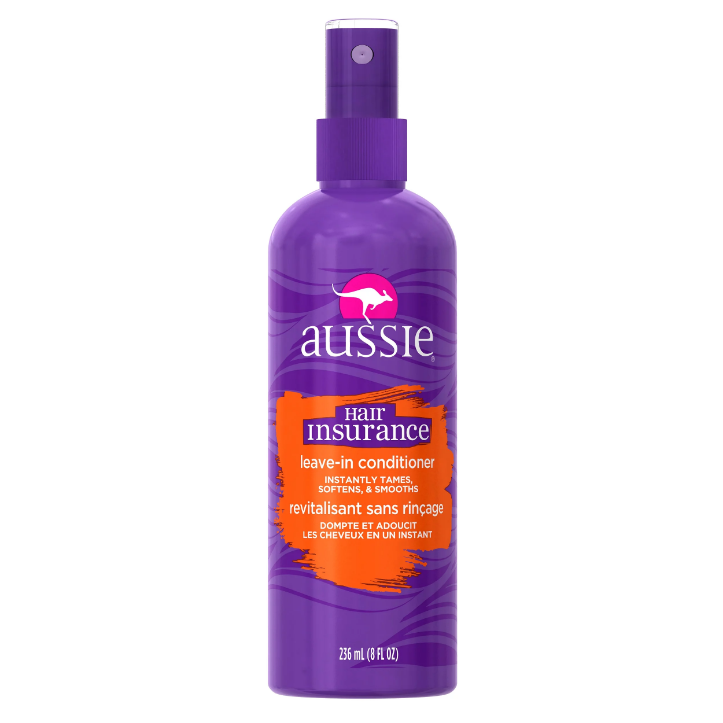What is the purpose of the product?
Answer the question with a single word or phrase derived from the image.

to protect and moisturize hair